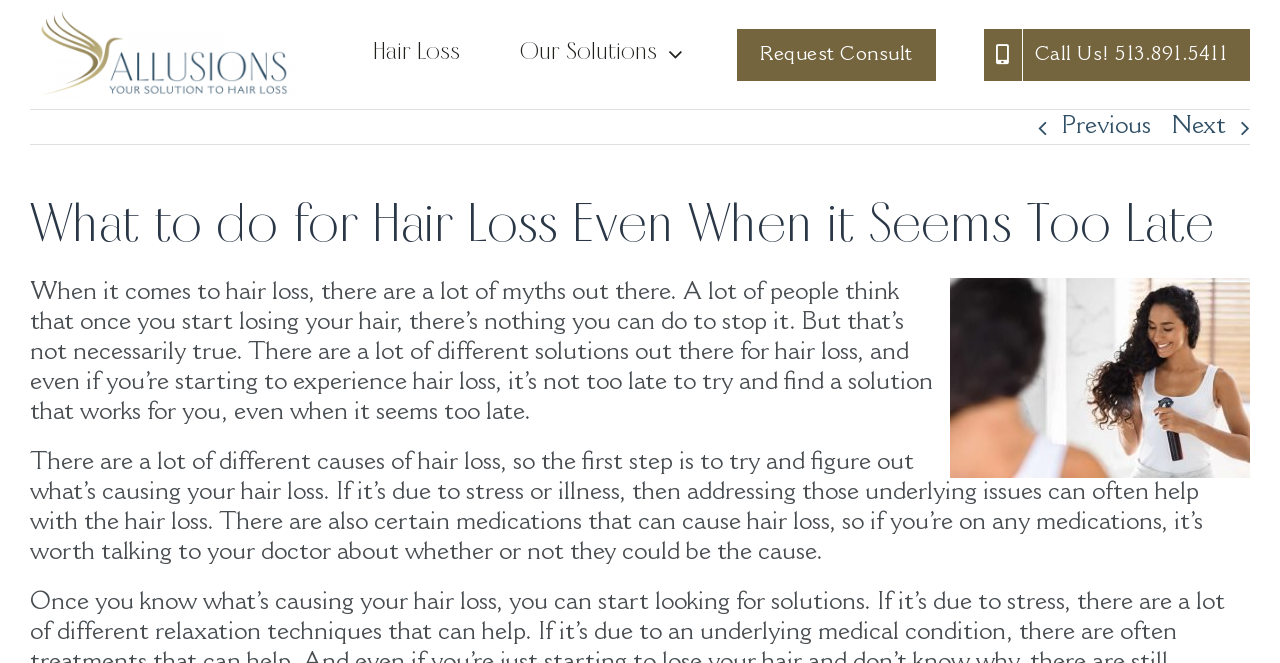Give a one-word or one-phrase response to the question: 
What is the main topic of this webpage?

Hair Loss